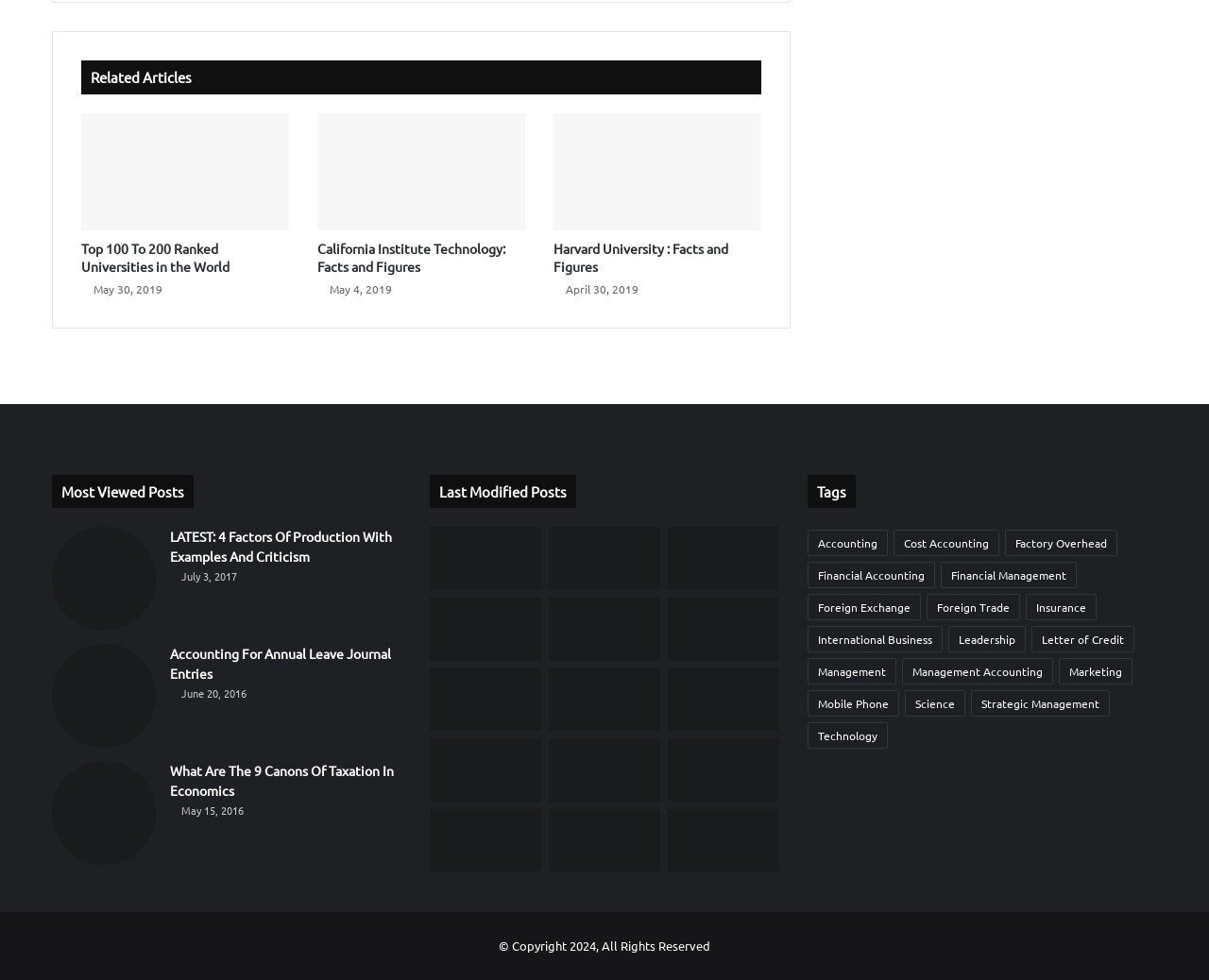How many tags are listed on the webpage?
Analyze the screenshot and provide a detailed answer to the question.

I counted the number of links under the 'Tags' heading and found 19 tags listed on the webpage.